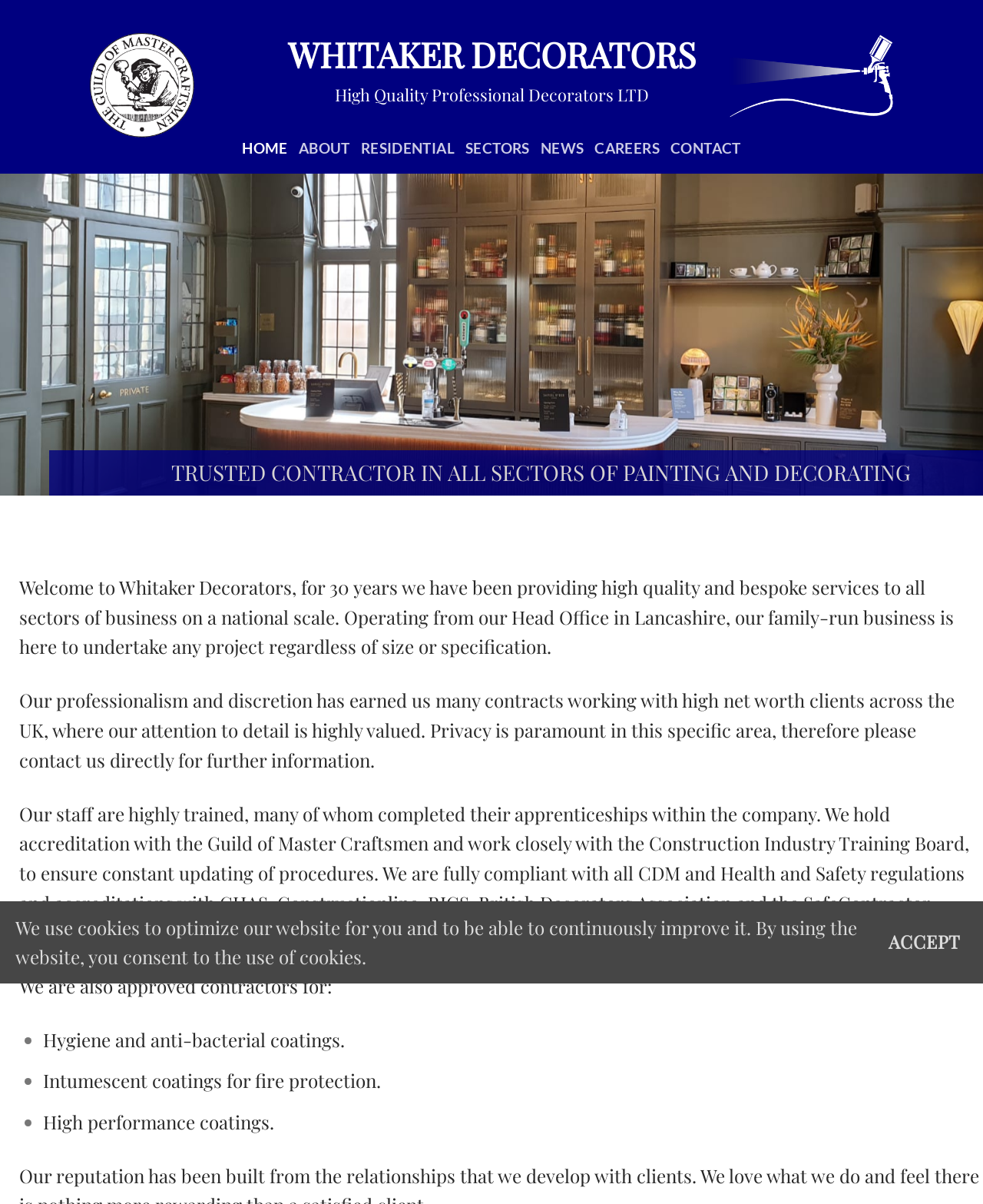Calculate the bounding box coordinates for the UI element based on the following description: "News". Ensure the coordinates are four float numbers between 0 and 1, i.e., [left, top, right, bottom].

[0.55, 0.101, 0.594, 0.144]